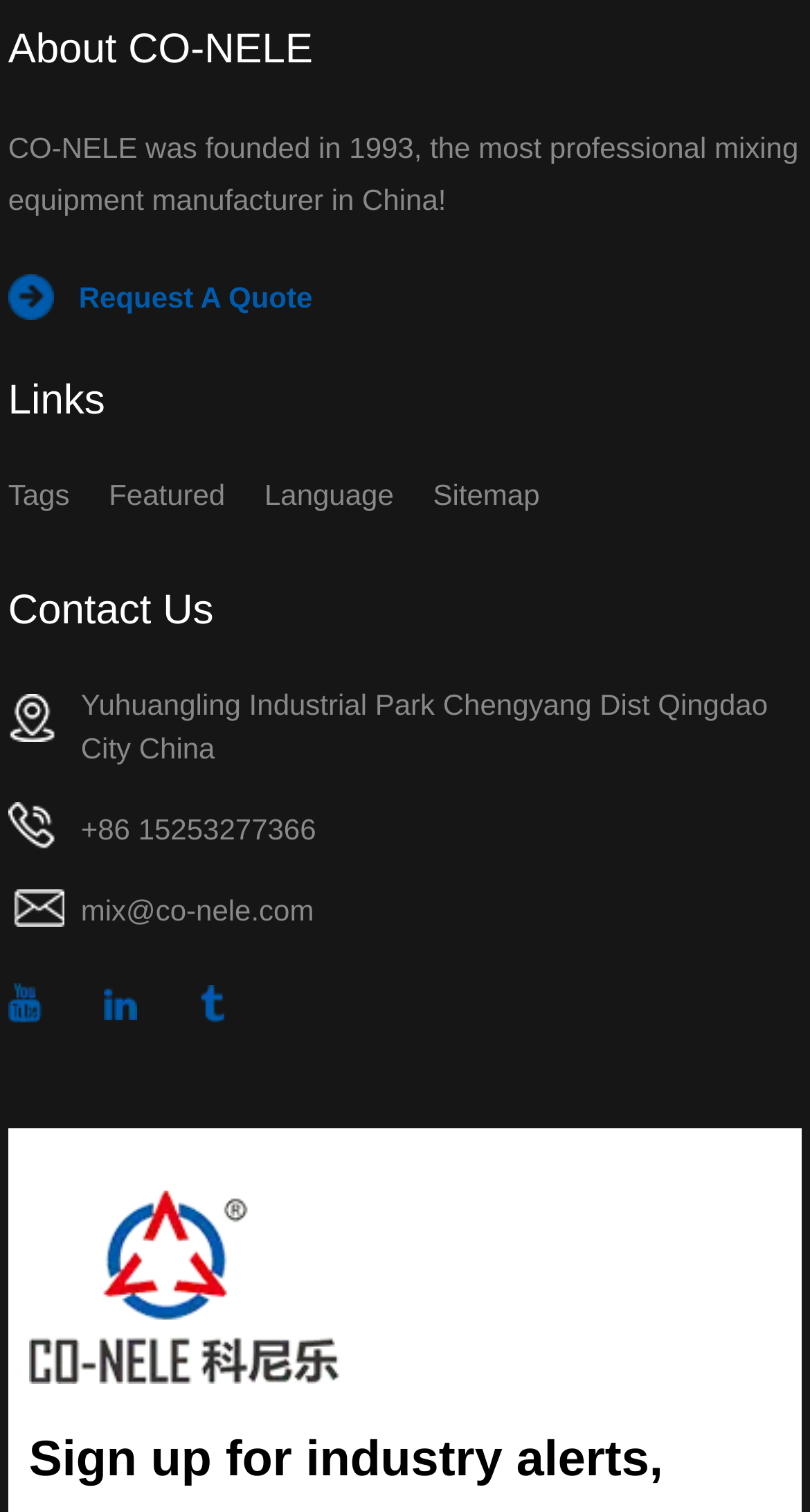How many social media links are present on the webpage?
Based on the visual information, provide a detailed and comprehensive answer.

There are three social media links present on the webpage, which are children of the element with ID 373. These links are 'sns03', 'sns01', and 'sns02', and each of them has a corresponding image element.